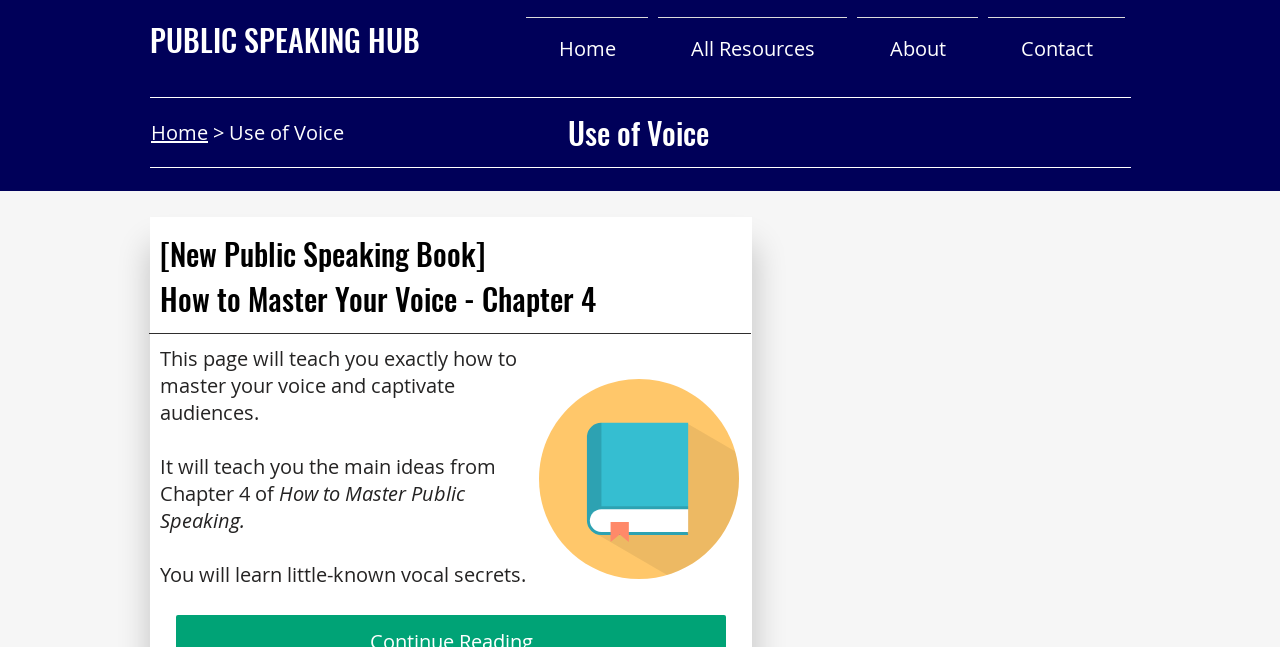Using the elements shown in the image, answer the question comprehensively: What is the title of the new public speaking book?

I found the title of the book by looking at the heading '[New Public Speaking Book]' and the subsequent text 'How to Master Public Speaking.'